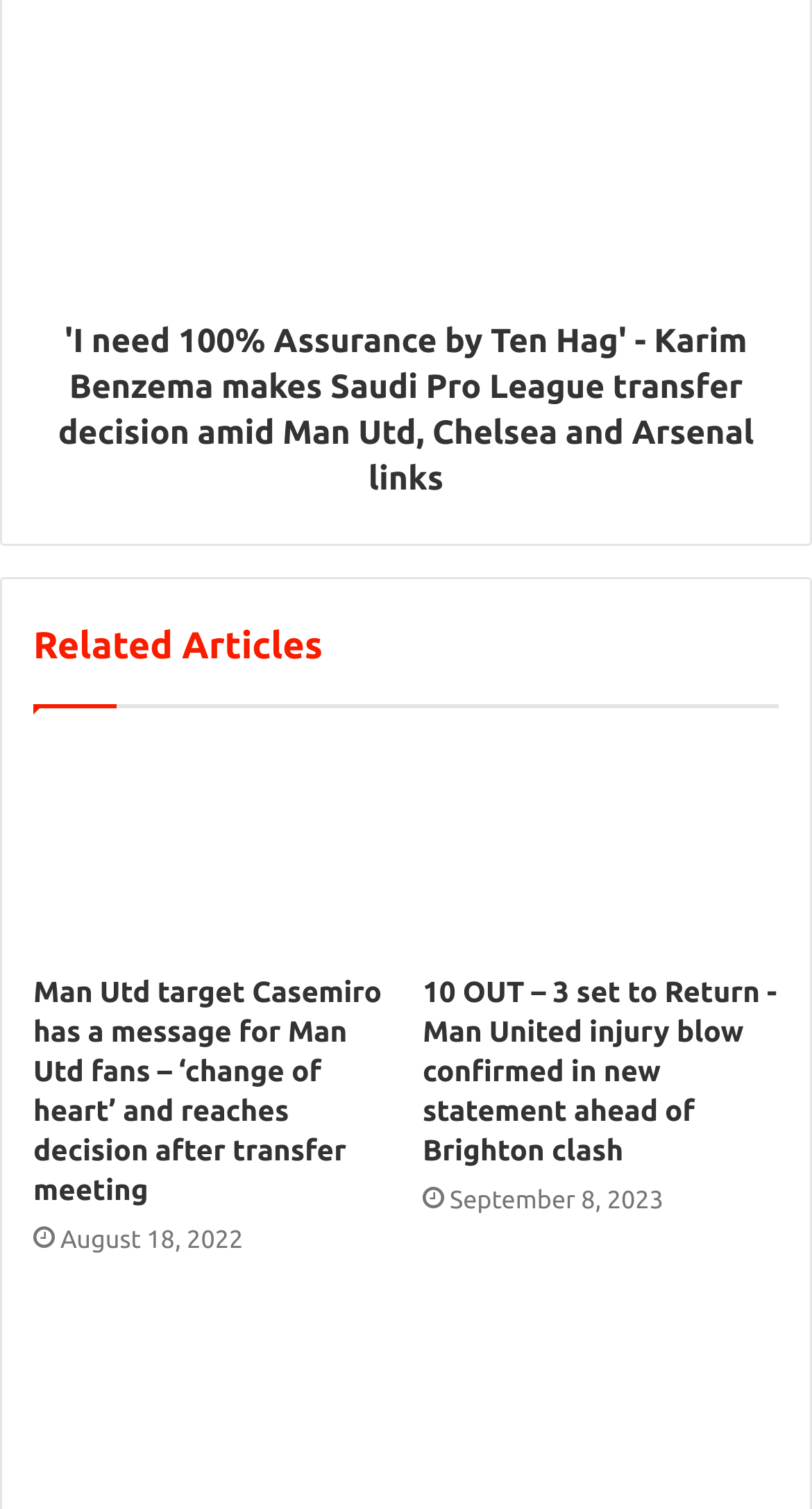From the screenshot, find the bounding box of the UI element matching this description: "Privacy & Policy". Supply the bounding box coordinates in the form [left, top, right, bottom], each a float between 0 and 1.

[0.37, 0.877, 0.605, 0.896]